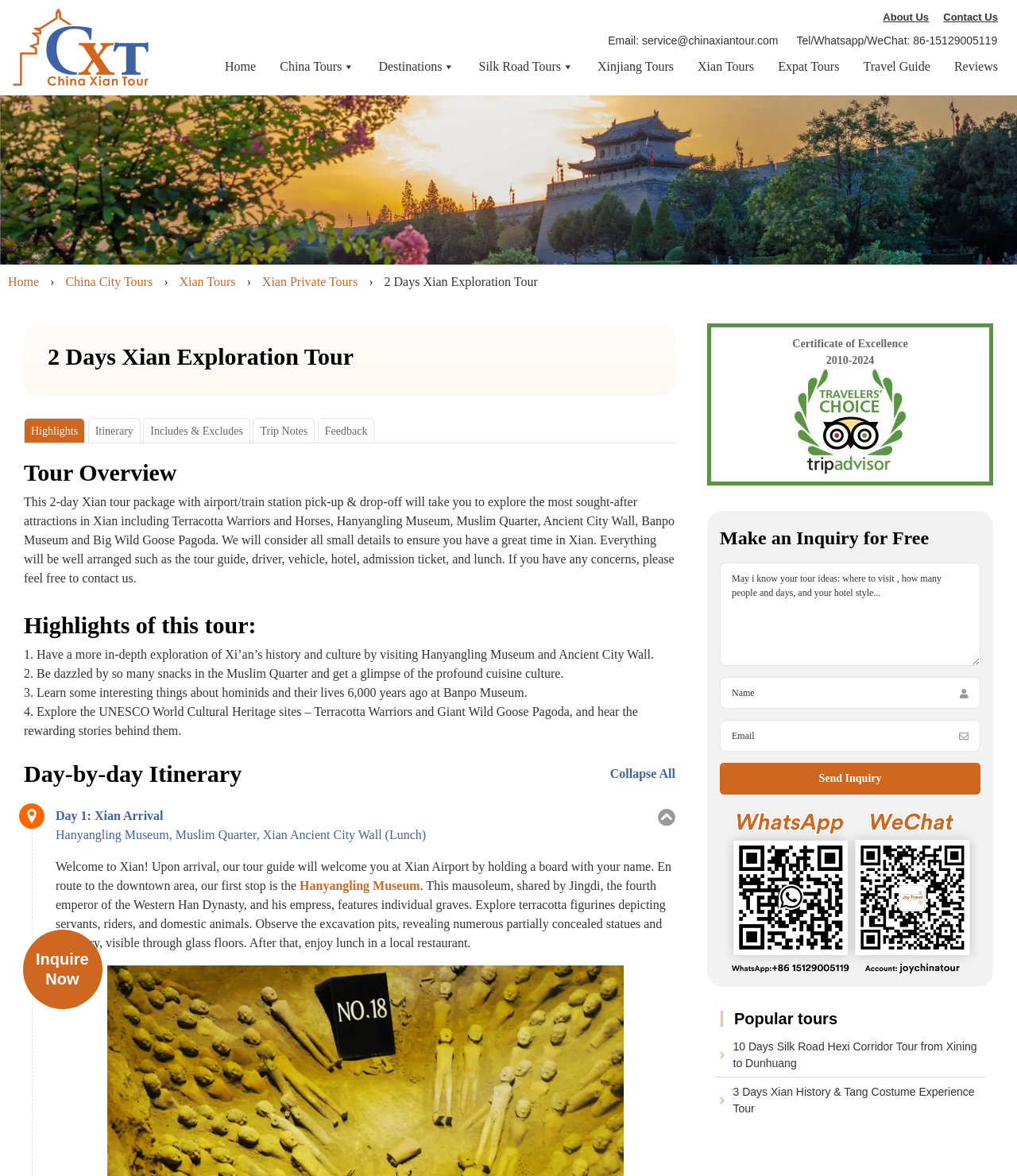Using the element description: "Reviews", determine the bounding box coordinates for the specified UI element. The coordinates should be four float numbers between 0 and 1, [left, top, right, bottom].

[0.935, 0.042, 0.984, 0.071]